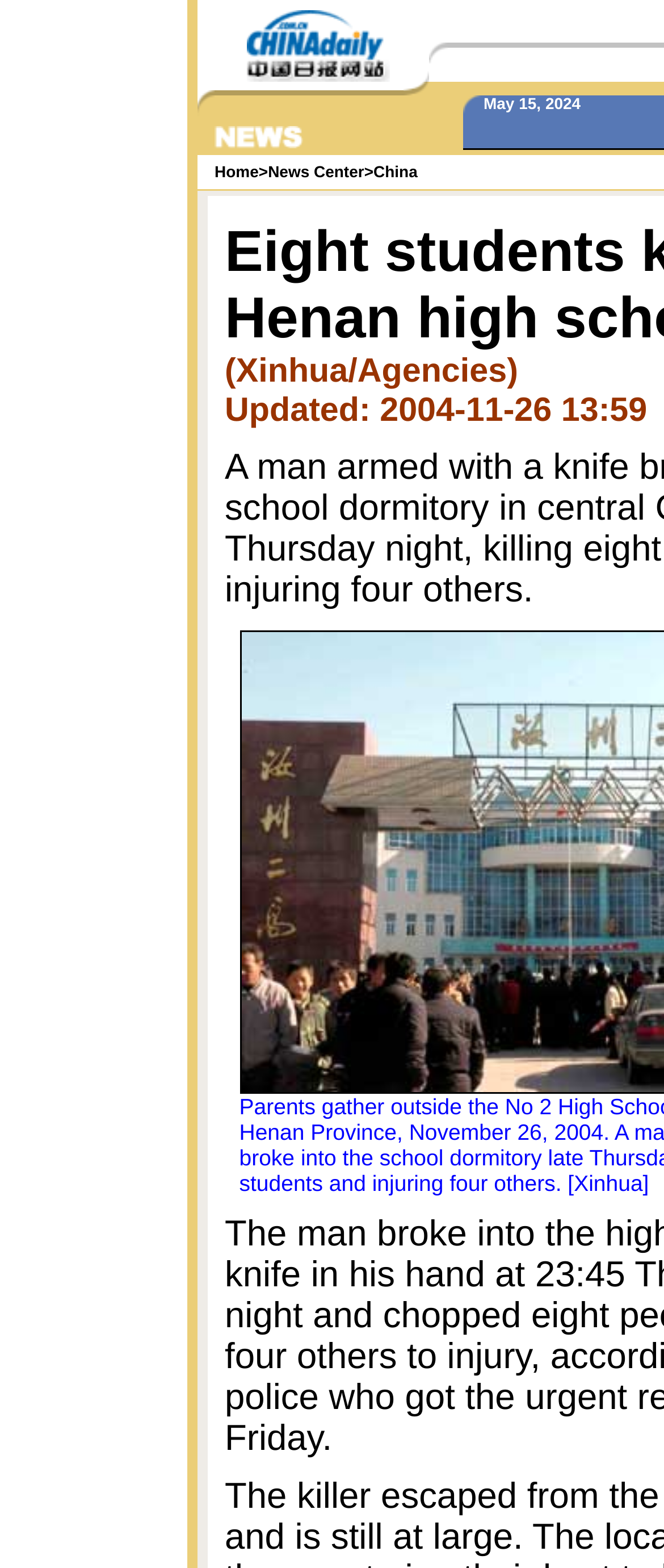Give a succinct answer to this question in a single word or phrase: 
What is the category of the news article?

China